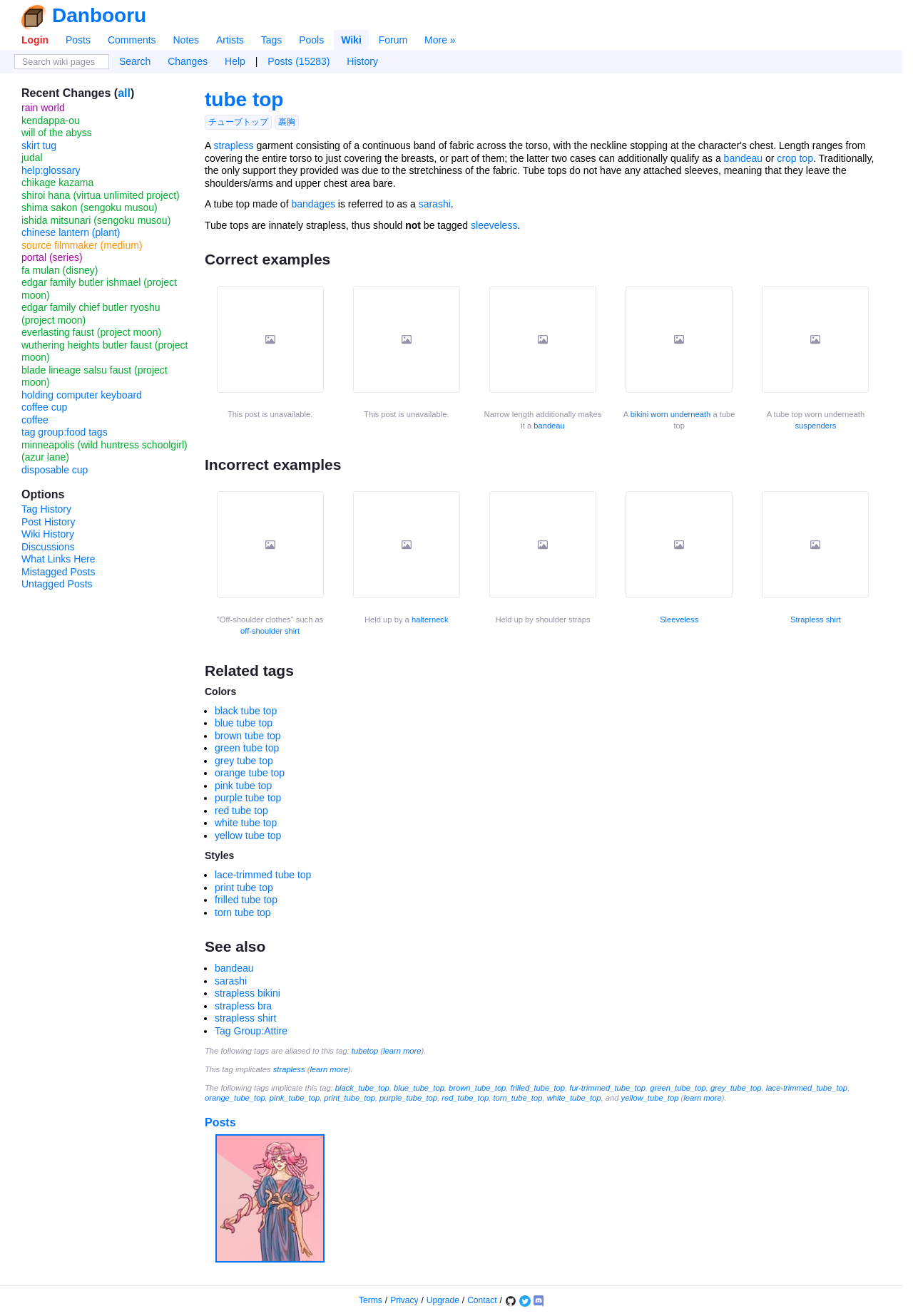What is the characteristic of a traditional tube top?
Examine the image and provide an in-depth answer to the question.

Based on the webpage content, I can see that a traditional tube top is characterized by not having any attached sleeves, leaving the shoulders and upper chest area bare. This is mentioned in the webpage text as a key feature of tube tops.